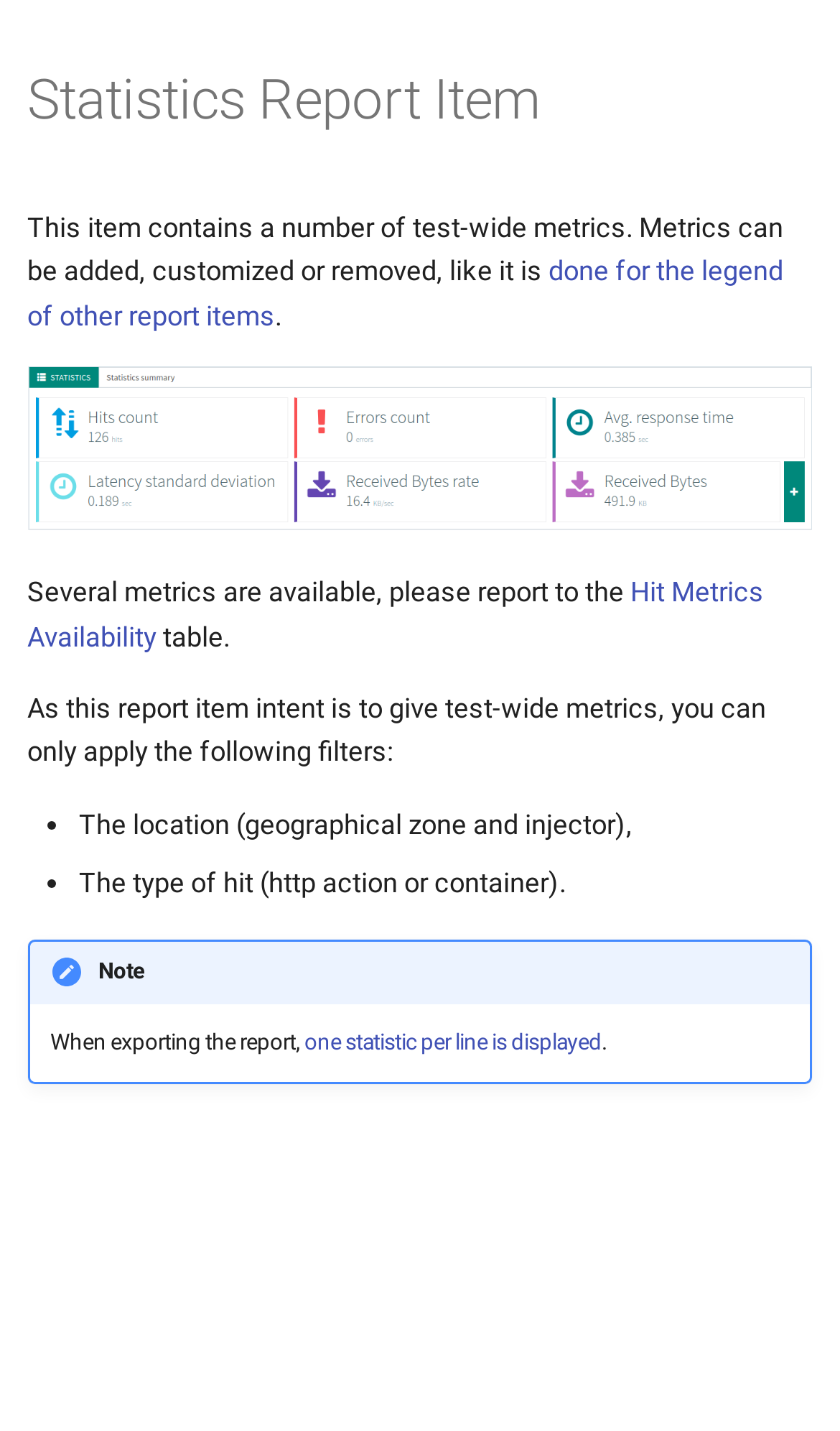What is the last item in the 'Integrations' section?
Using the information from the image, give a concise answer in one word or a short phrase.

Azure devops